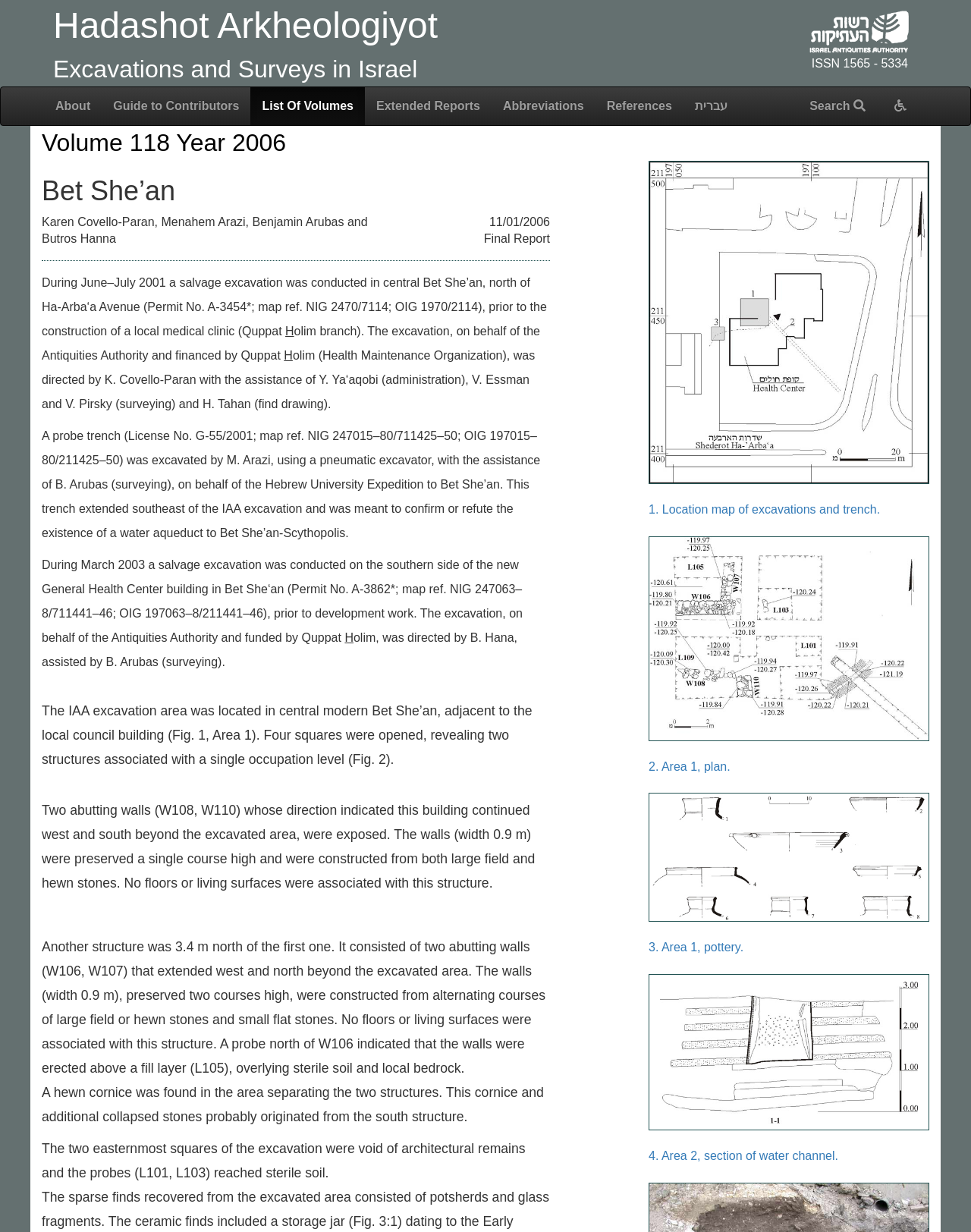Respond to the following question with a brief word or phrase:
How many structures were found in the excavation area?

Two